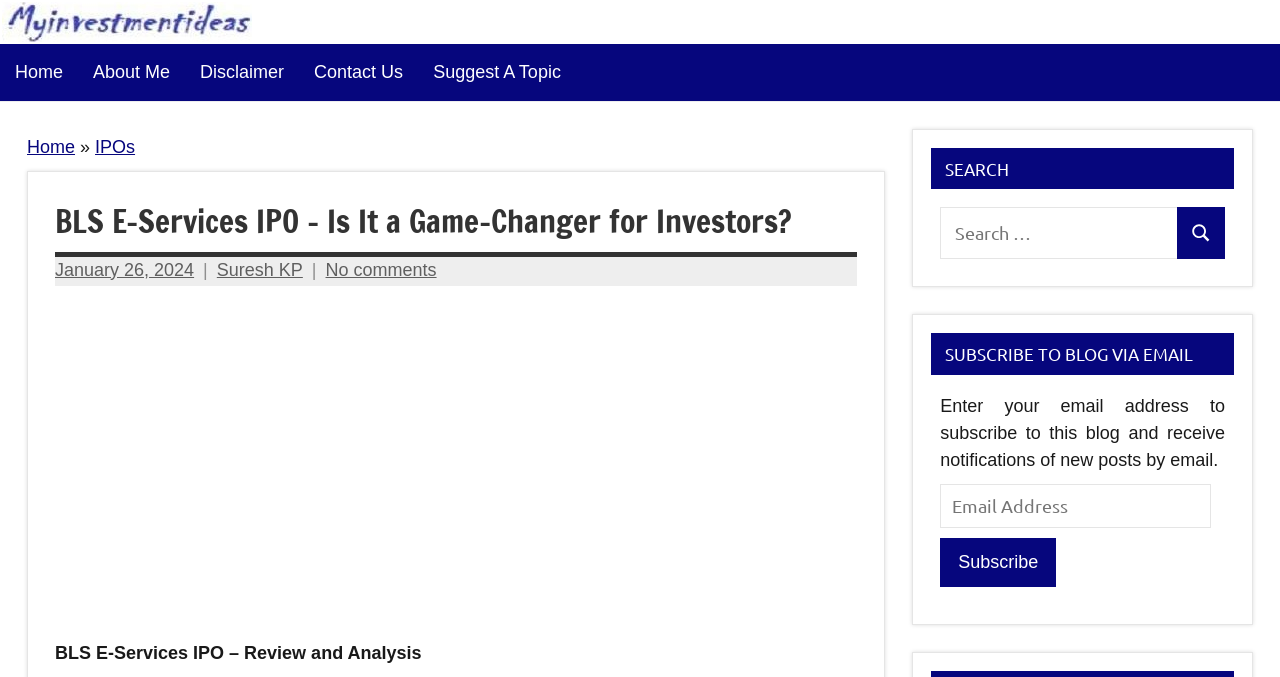Pinpoint the bounding box coordinates of the clickable area needed to execute the instruction: "Click on the 'Despre noi' link". The coordinates should be specified as four float numbers between 0 and 1, i.e., [left, top, right, bottom].

None